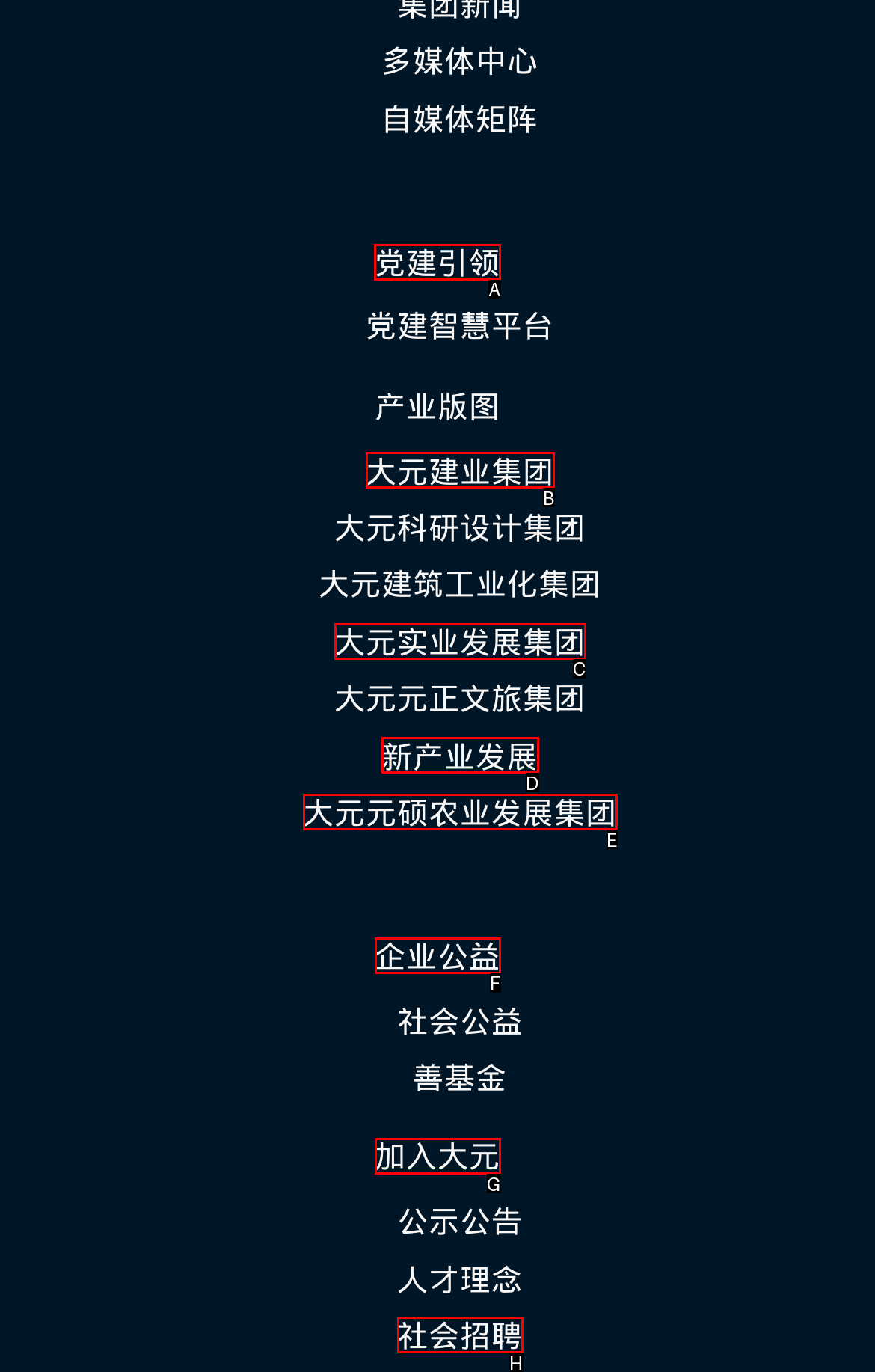Determine the letter of the element I should select to fulfill the following instruction: visit 党建引领. Just provide the letter.

A